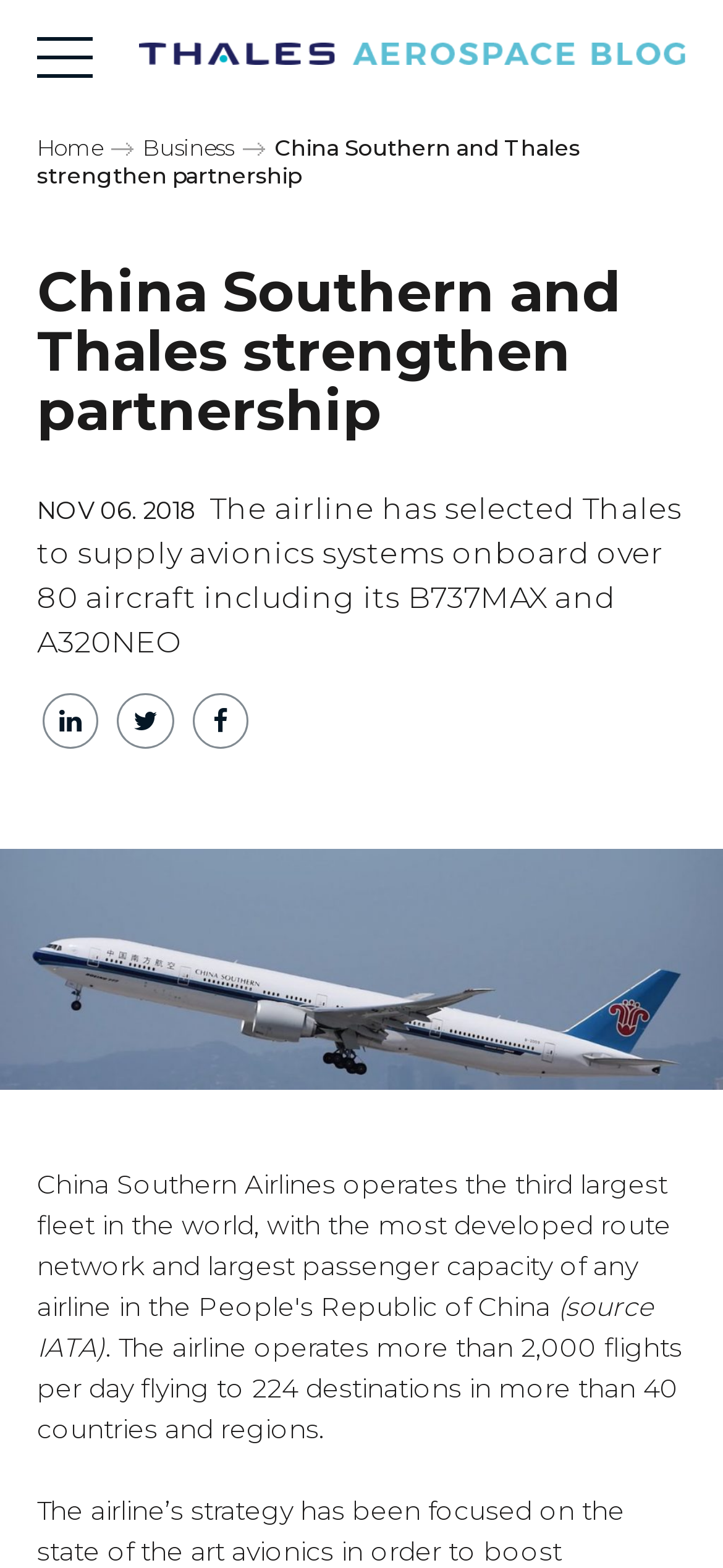What is the source of the information mentioned in the article?
Please utilize the information in the image to give a detailed response to the question.

I found the answer by looking at the StaticText element with the content '(source IATA)' which is located at the bottom of the page.